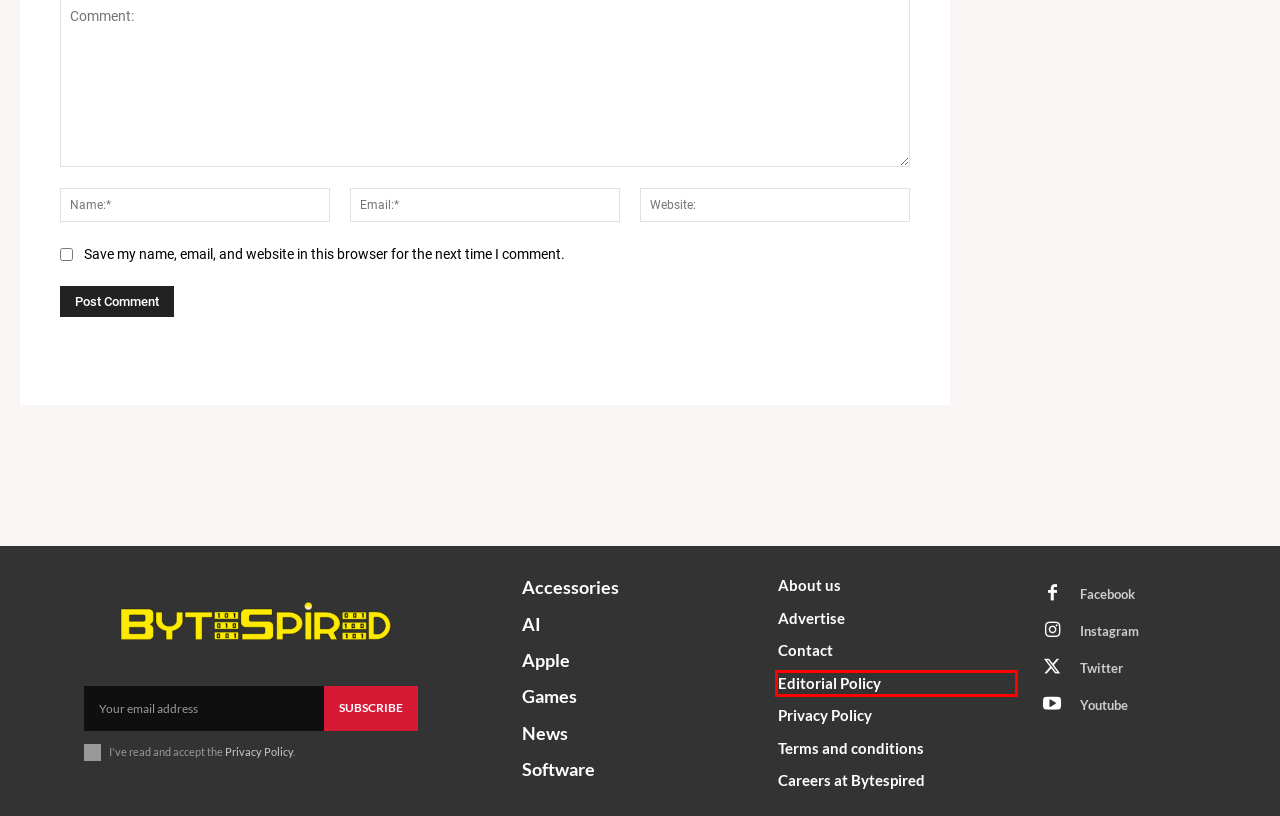You are provided with a screenshot of a webpage that includes a red rectangle bounding box. Please choose the most appropriate webpage description that matches the new webpage after clicking the element within the red bounding box. Here are the candidates:
A. Transparent and trusted - ByteSpired's Editorial guidelines
B. Terms and Conditions | ByteSpired
C. Software - Bytespired
D. How To Download & Install Roblox On PC? - Bytespired
E. Disable Facetime Video Reactions in iOS and MacOS
F. Your privacy matters: Understanding ByteSpired's policy
G. Get in touch with ByteSpired - your feedback matters
H. How To - Bytespired

A